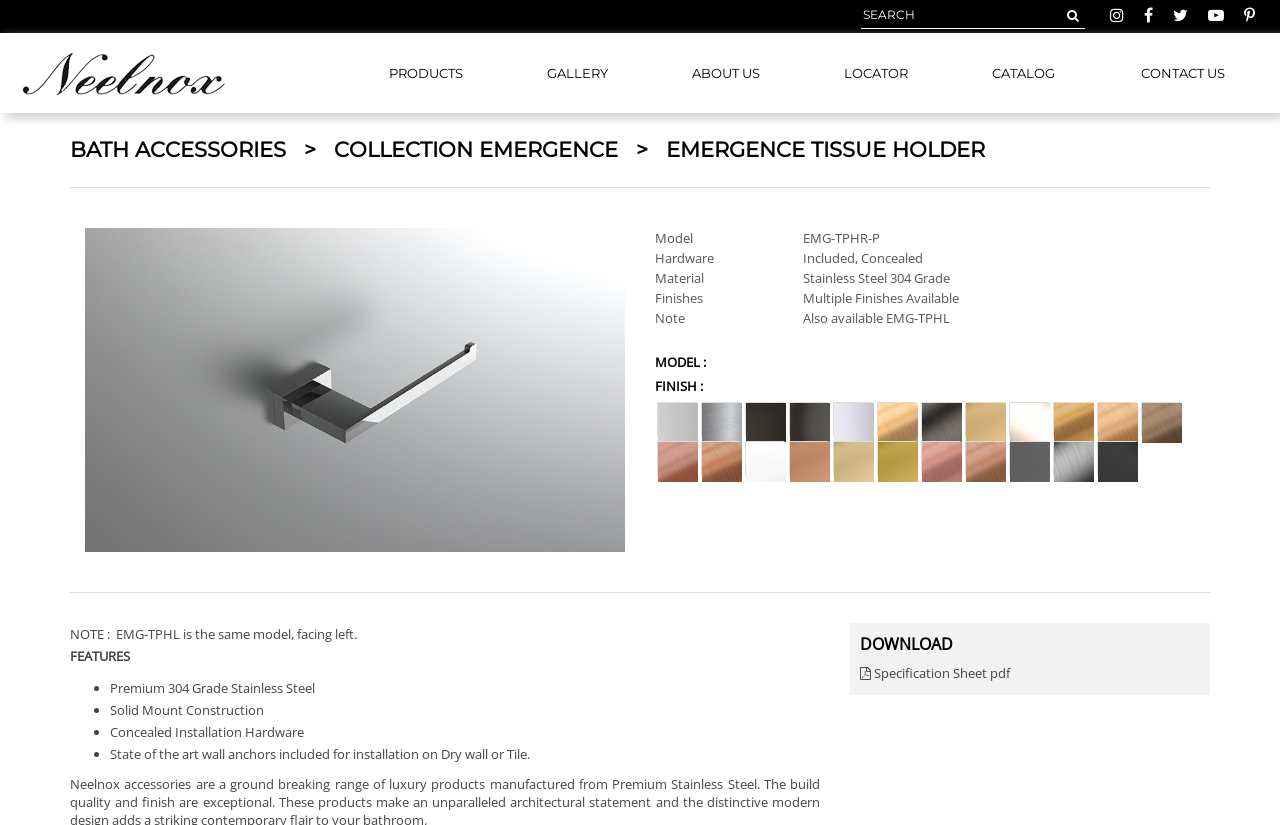Calculate the bounding box coordinates for the UI element based on the following description: "PRODUCTS". Ensure the coordinates are four float numbers between 0 and 1, i.e., [left, top, right, bottom].

[0.278, 0.04, 0.388, 0.137]